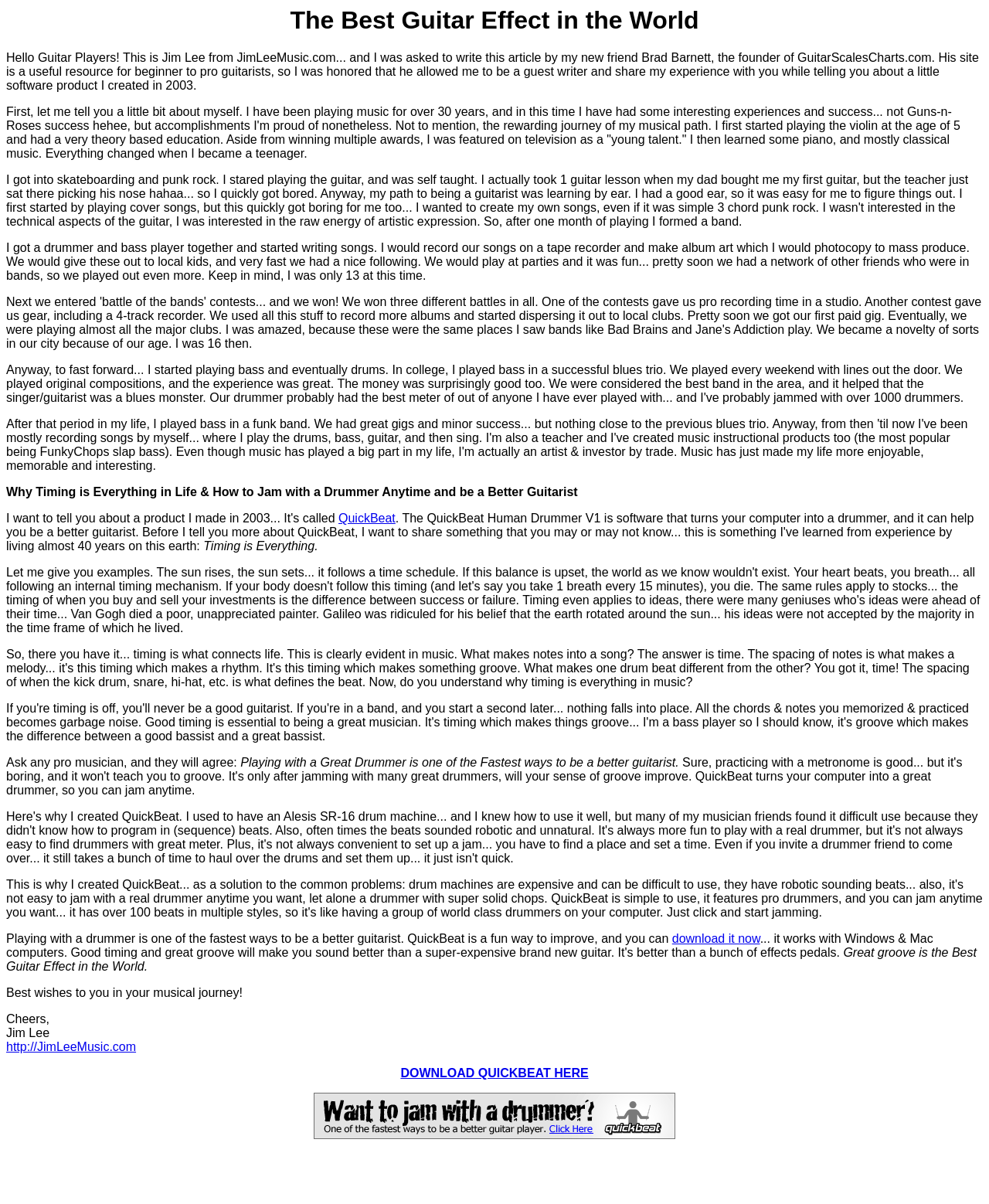Respond to the question below with a single word or phrase:
What is the software product created by the author?

QuickBeat